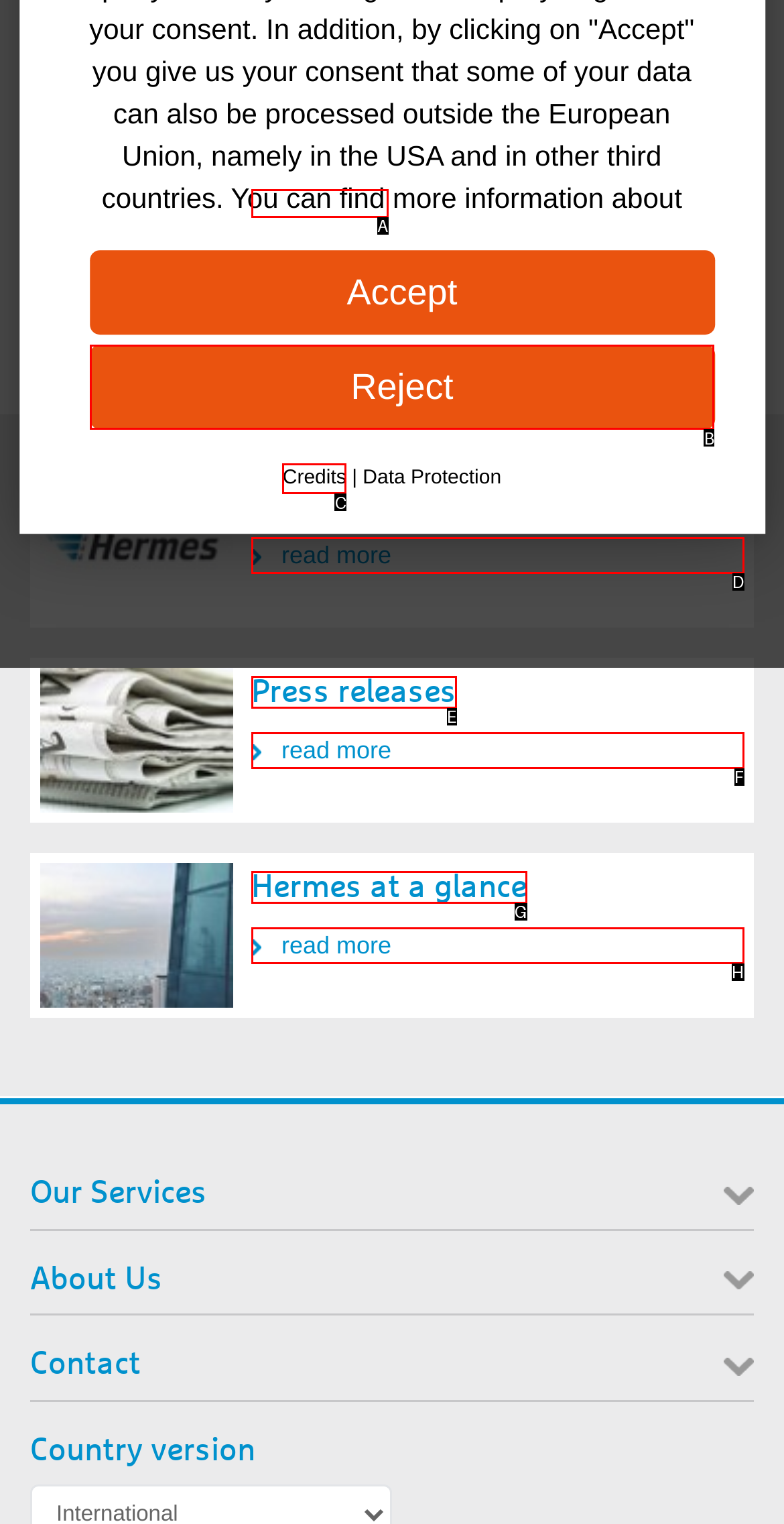Given the description: Hermes at a glance, determine the corresponding lettered UI element.
Answer with the letter of the selected option.

G